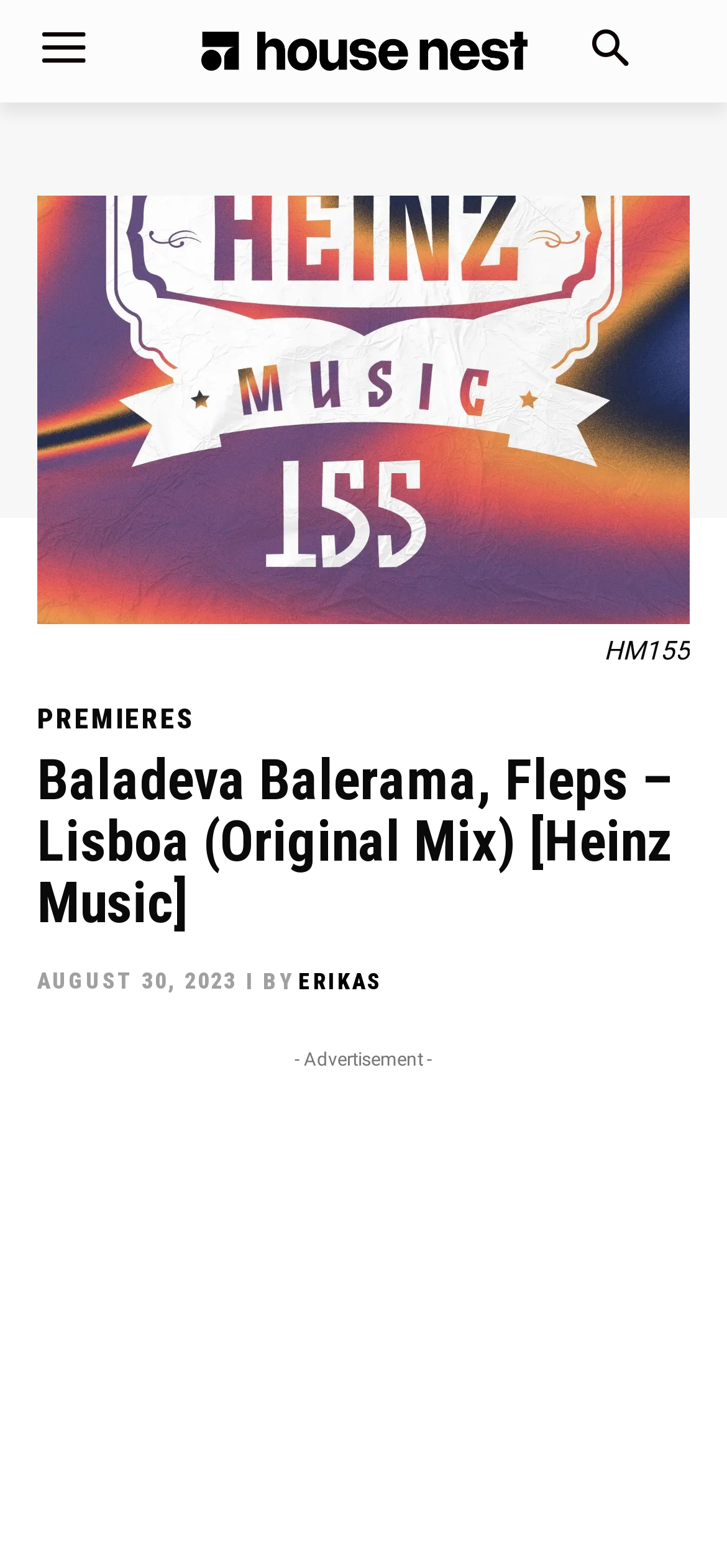What is the code for the song?
Using the information from the image, provide a comprehensive answer to the question.

I found the code for the song by looking at the static text element on the webpage, which contains the text 'HM155'. This text is located near the top of the webpage and appears to be a unique code for the song.